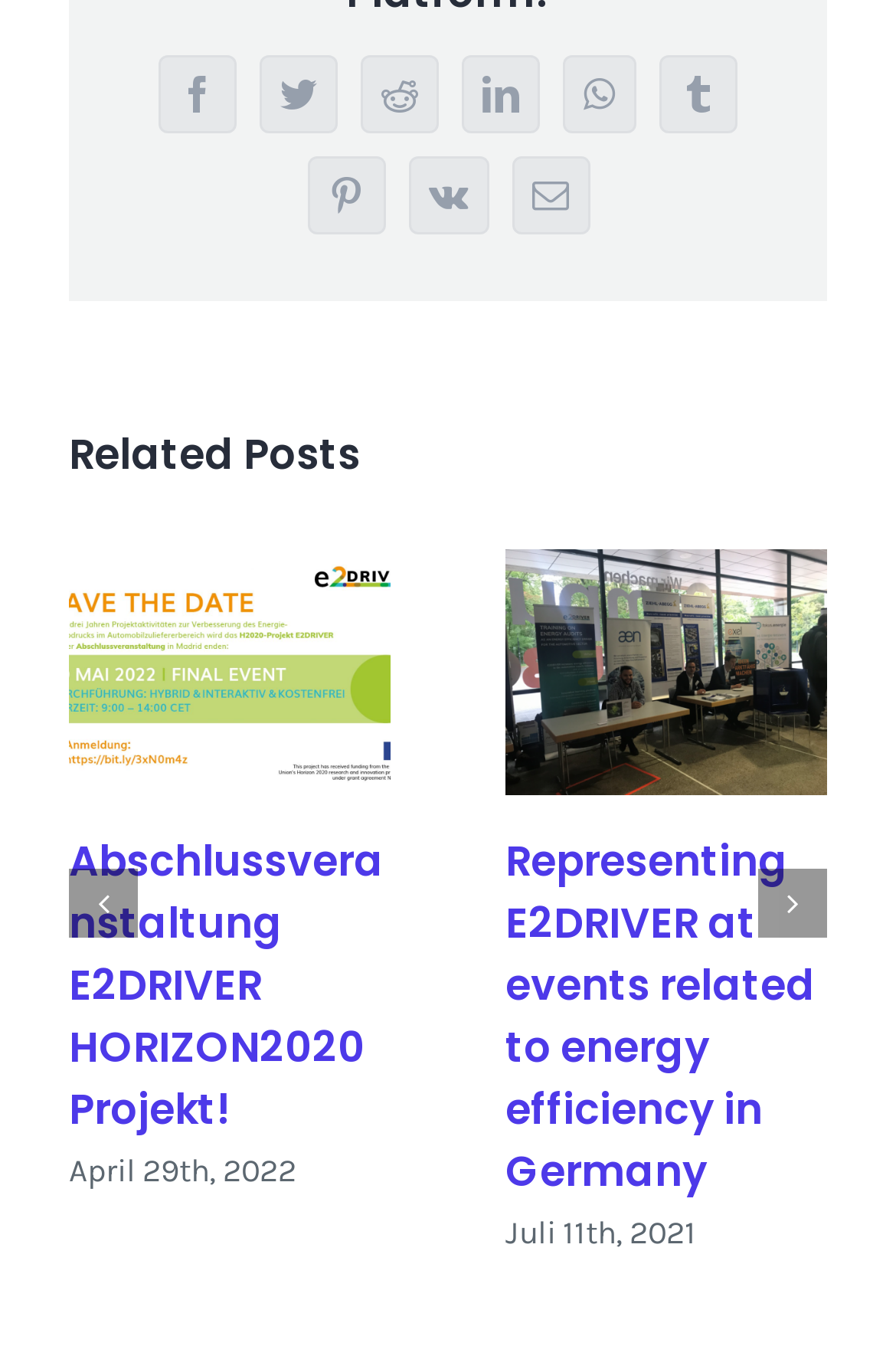Please determine the bounding box coordinates, formatted as (top-left x, top-left y, bottom-right x, bottom-right y), with all values as floating point numbers between 0 and 1. Identify the bounding box of the region described as: Vk

[0.455, 0.115, 0.545, 0.173]